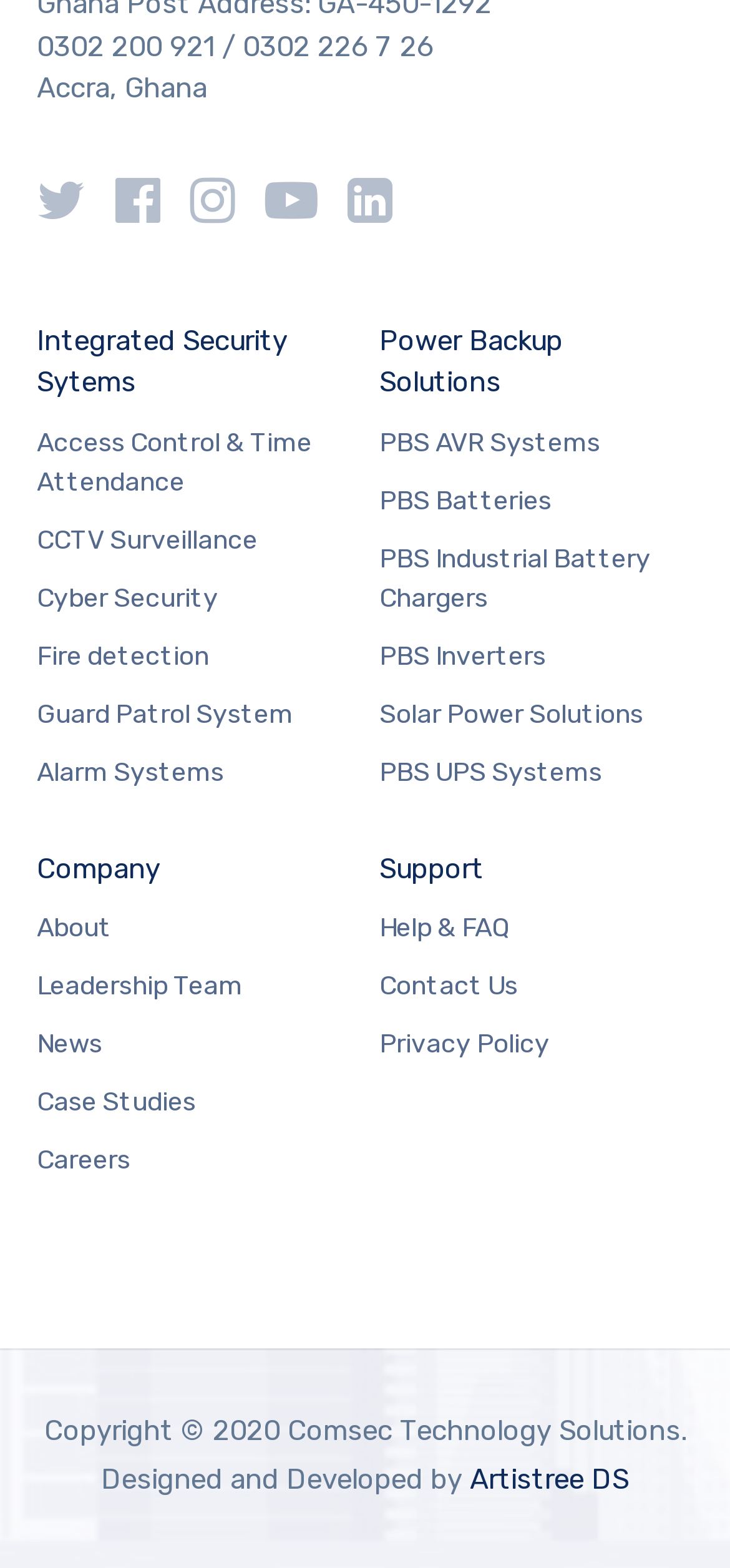What is the developer of the website?
Can you provide a detailed and comprehensive answer to the question?

The developer of the website is mentioned at the bottom of the webpage, which states 'Designed and Developed by Artistree DS'.